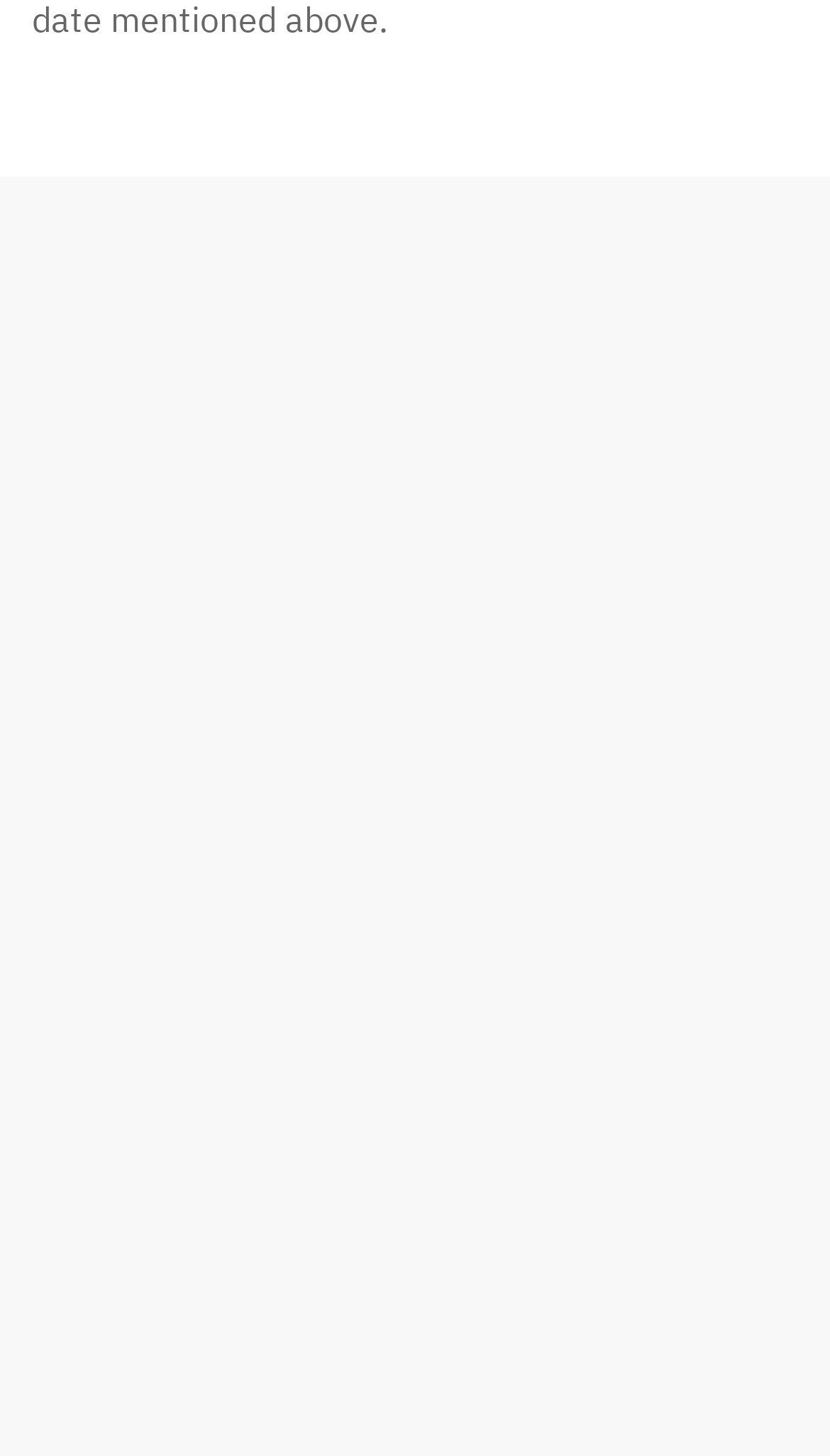How many links are there under the 'SUPPORT' category?
Based on the image, give a concise answer in the form of a single word or short phrase.

4